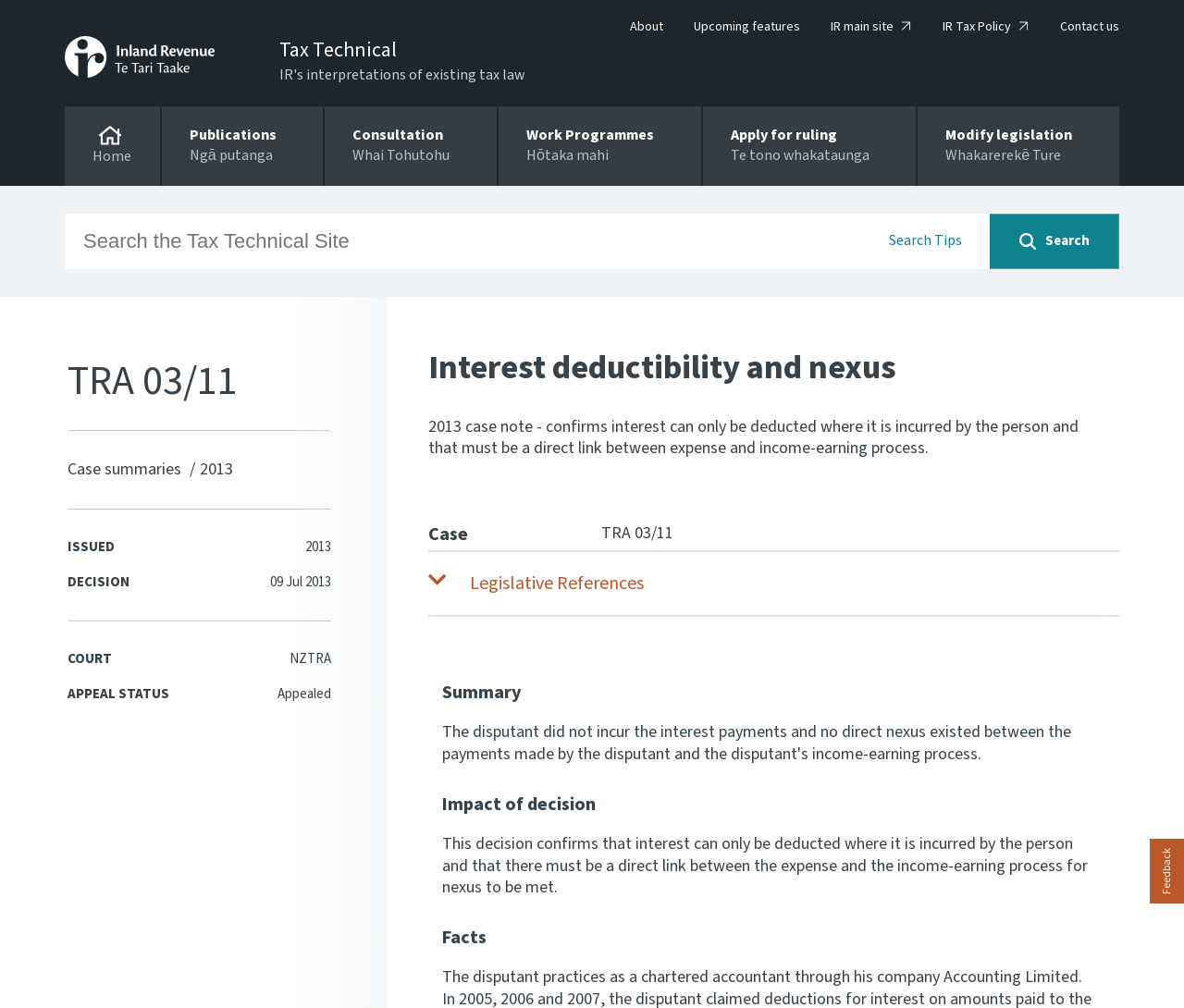Can you look at the image and give a comprehensive answer to the question:
What is the appeal status of the case?

I determined the answer by looking at the section with the heading 'Interest deductibility and nexus', where I saw a static text element with the text 'Appeal Status' and another element with the text 'Appealed'. This suggests that the appeal status of the case is 'Appealed'.